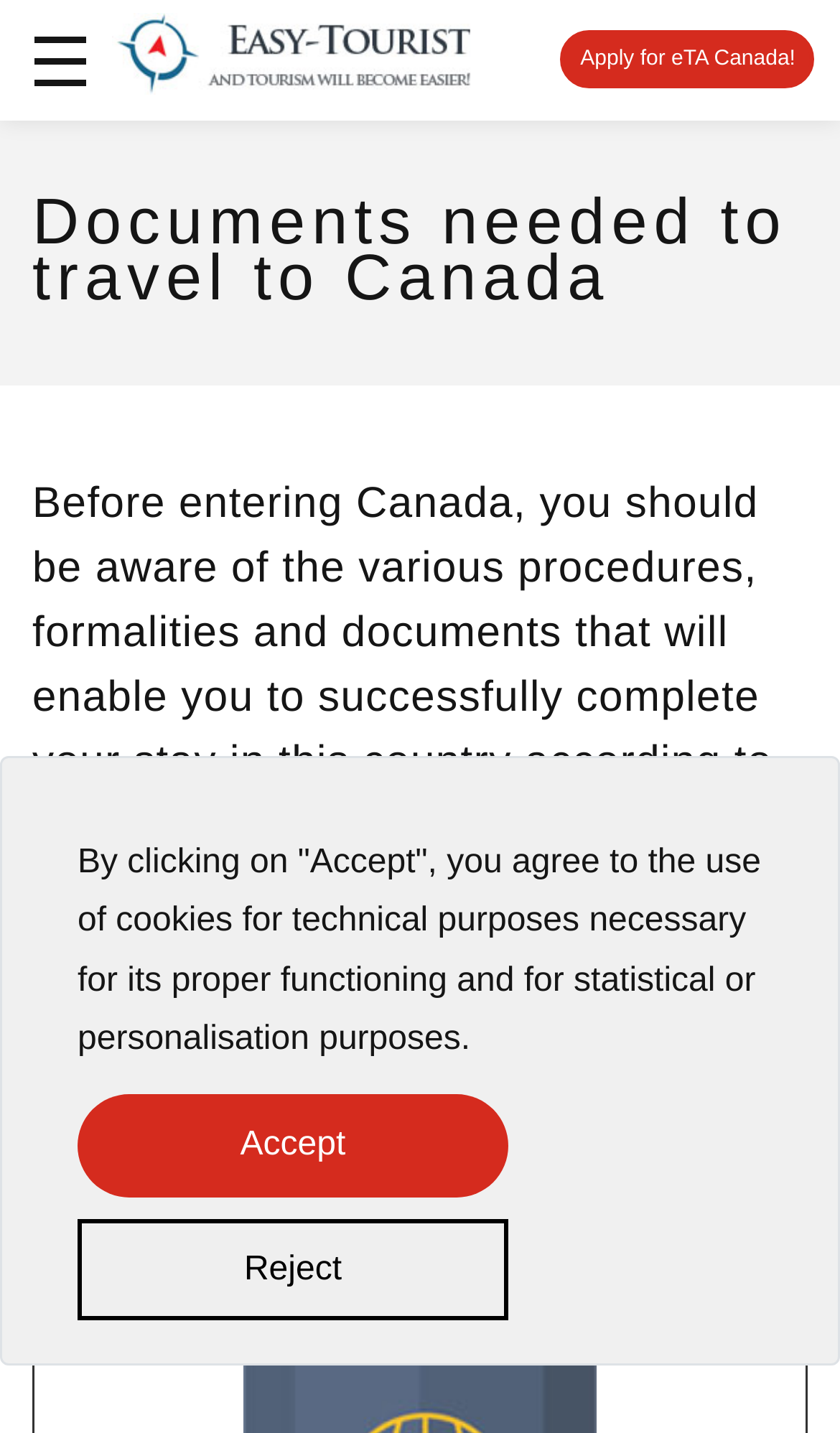Please locate and generate the primary heading on this webpage.

Documents needed to travel to Canada